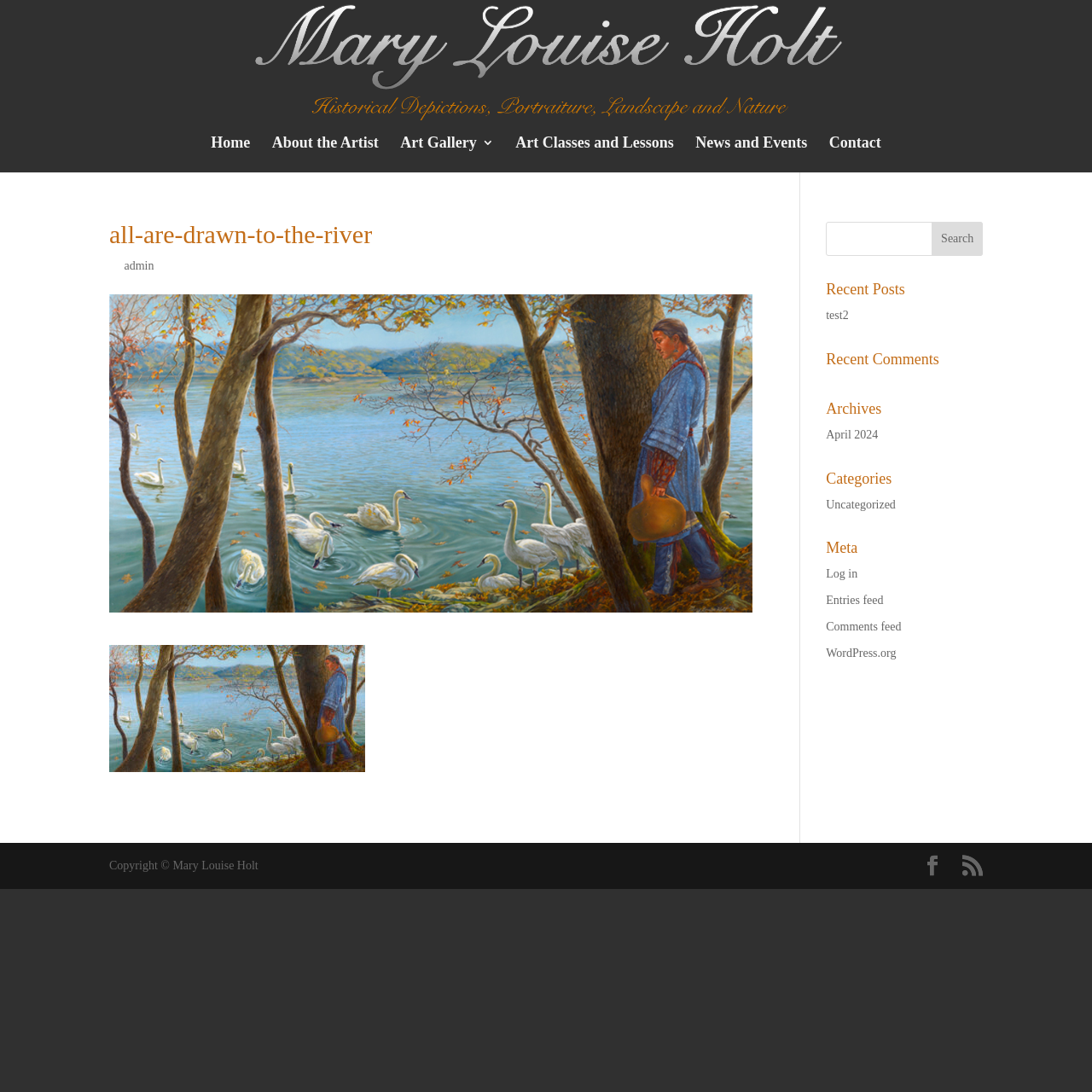Identify the bounding box coordinates of the clickable section necessary to follow the following instruction: "Log in to the website". The coordinates should be presented as four float numbers from 0 to 1, i.e., [left, top, right, bottom].

[0.756, 0.52, 0.785, 0.532]